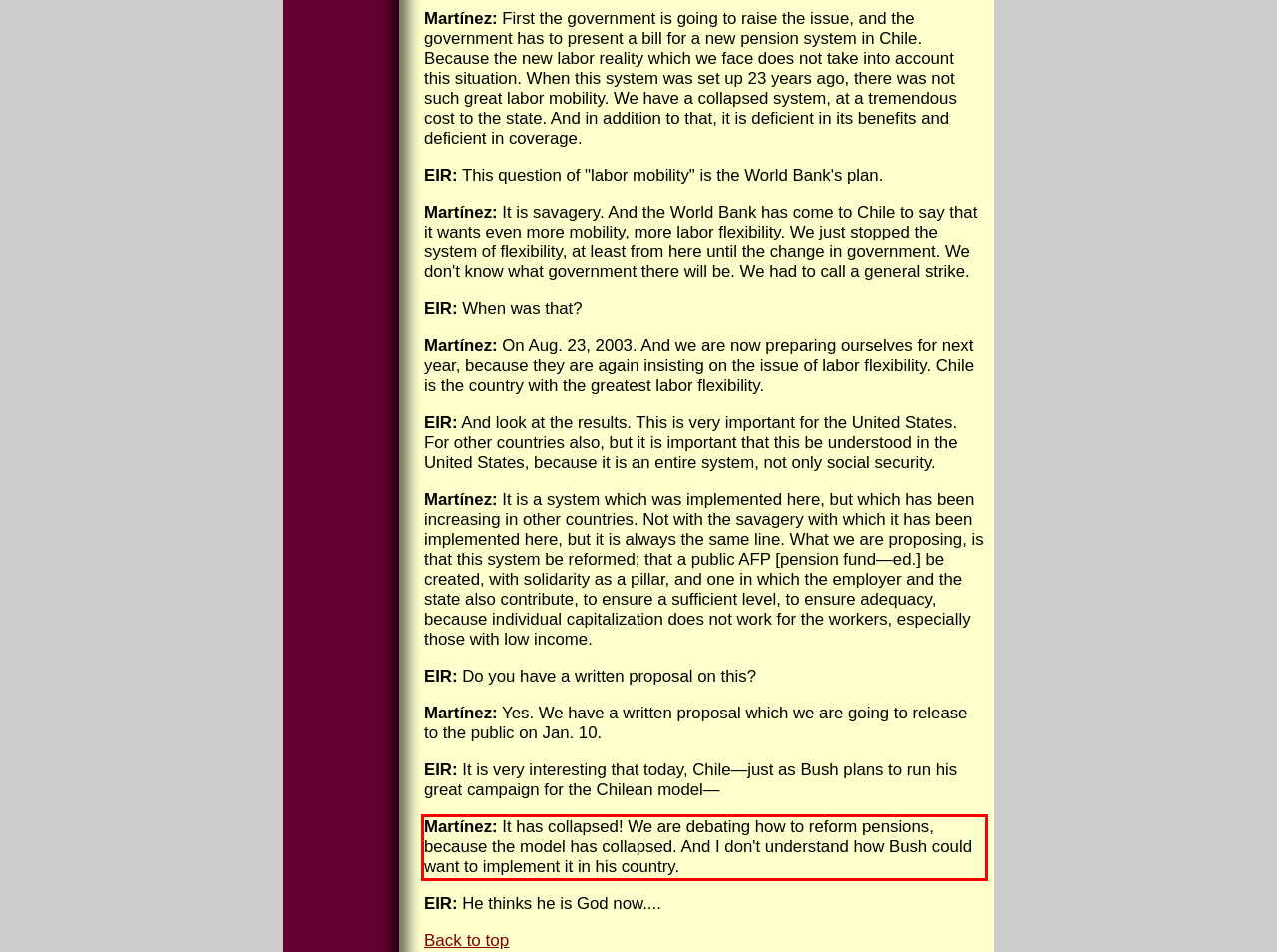Please look at the webpage screenshot and extract the text enclosed by the red bounding box.

Martínez: It has collapsed! We are debating how to reform pensions, because the model has collapsed. And I don't understand how Bush could want to implement it in his country.